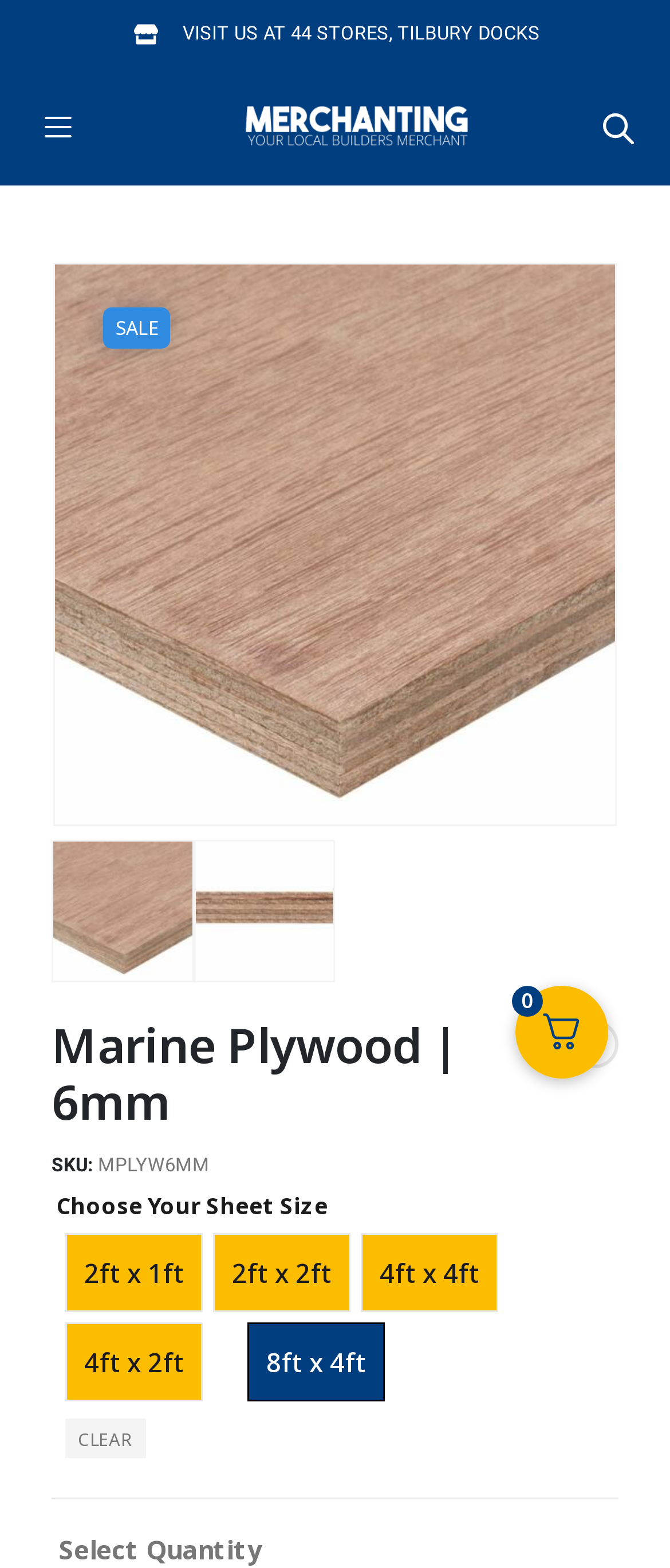Provide the bounding box coordinates of the section that needs to be clicked to accomplish the following instruction: "Increase the quantity."

[0.077, 0.977, 0.392, 0.999]